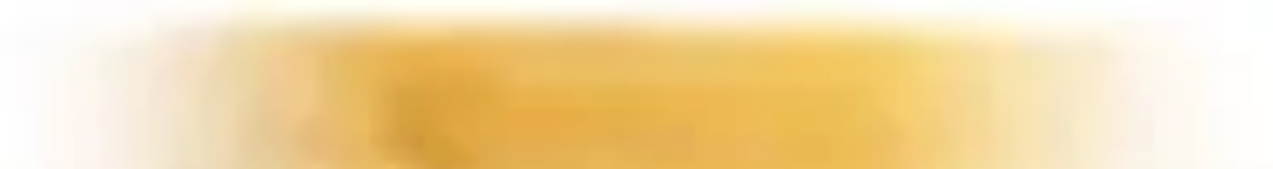Offer a detailed narrative of what is shown in the image.

The image at the footer of the webpage features a warm, gradient background that transitions from a soft yellow to a light white hue. This design element provides a soothing visual transition for the viewer, complementing the rest of the content above. The presence of this background likely serves to enhance the overall aesthetic of the site, making it more inviting and cohesive. As part of the context, this section includes social media icons and additional practical information sections relevant to the retreat or workshop being promoted on the page.